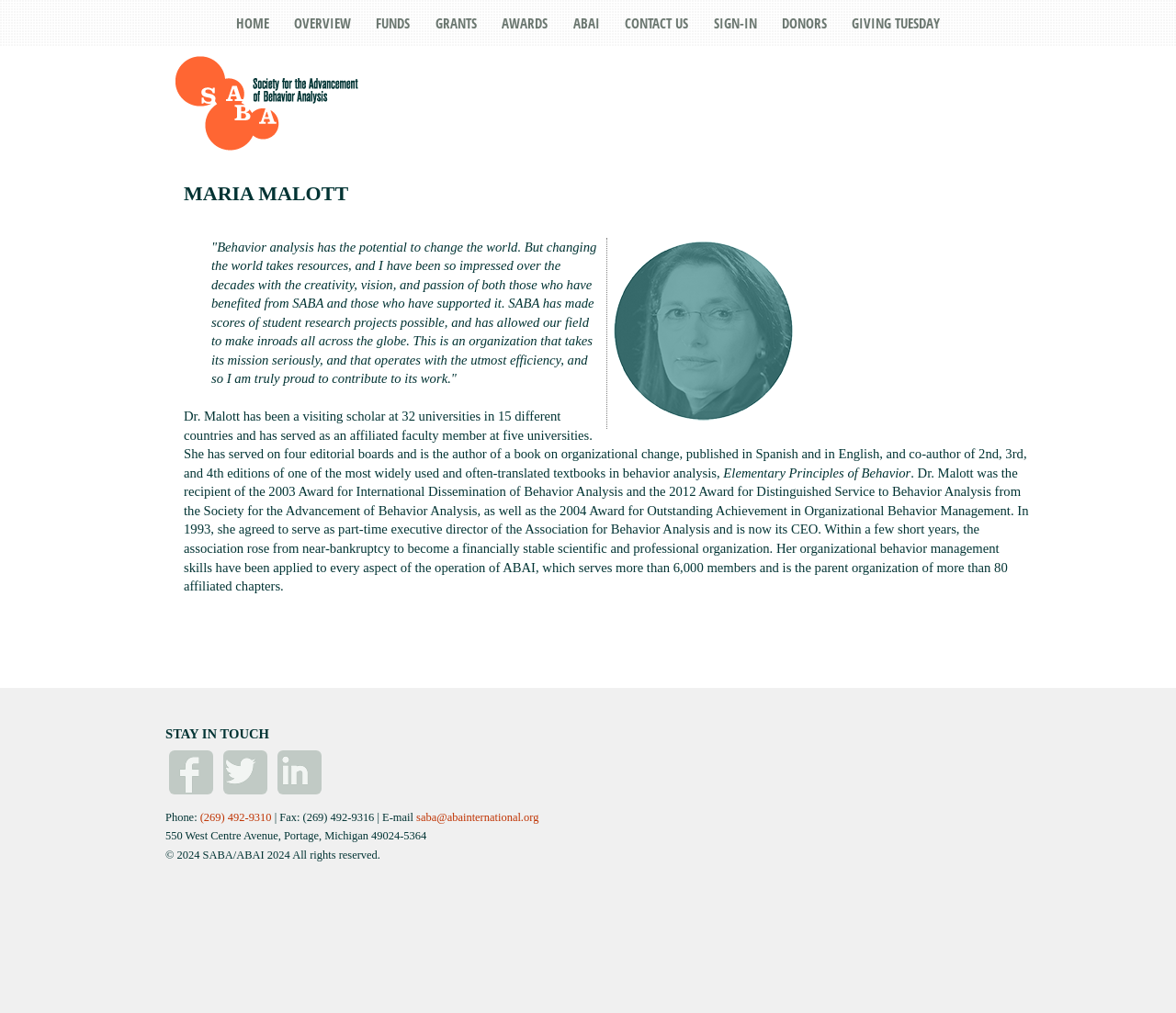What is the title of the book written by Dr. Malott?
Provide an in-depth and detailed explanation in response to the question.

The answer can be found in the StaticText element with the text 'Elementary Principles of Behavior' which is a sub-element of the article element.